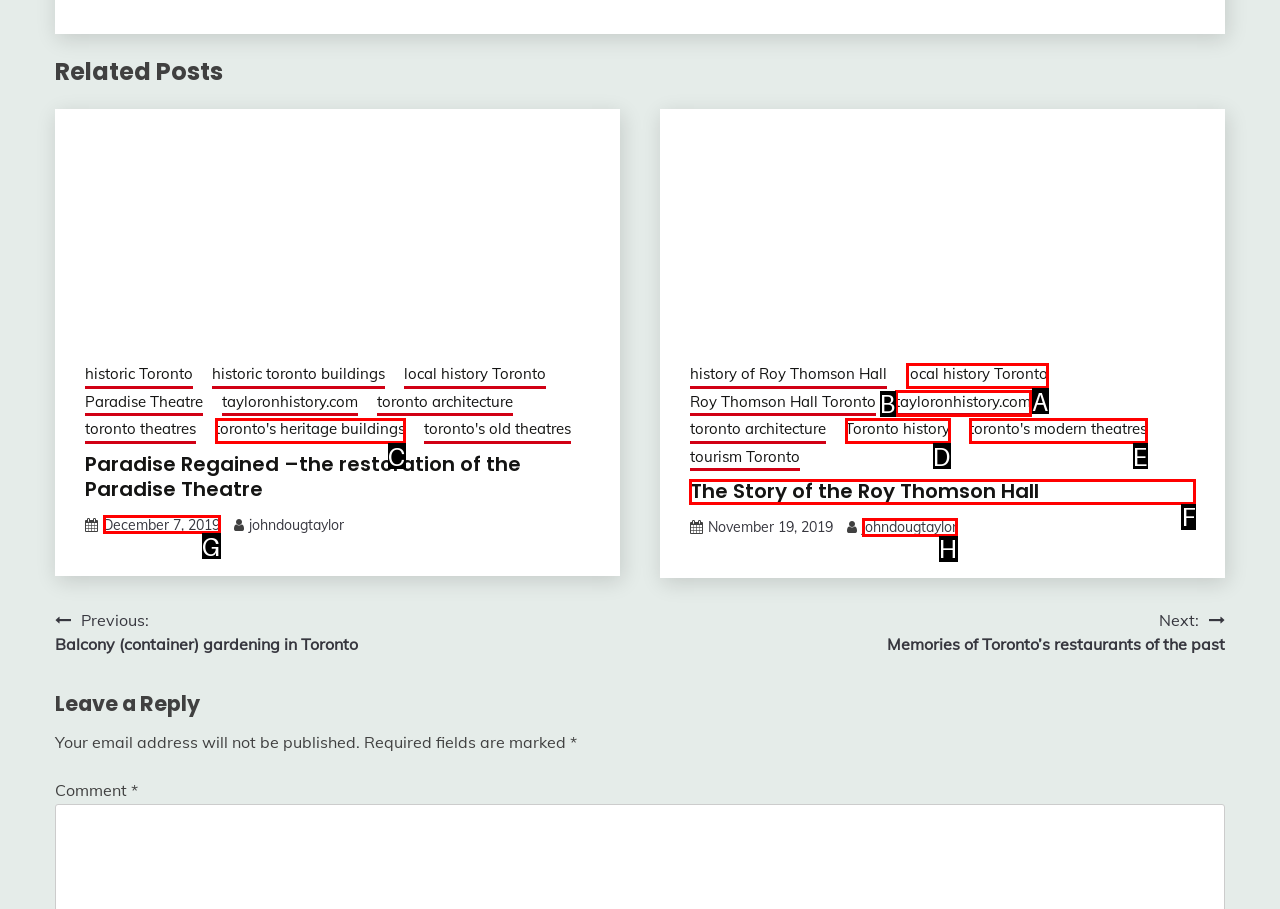Choose the letter of the option that needs to be clicked to perform the task: visit 'The Story of the Roy Thomson Hall'. Answer with the letter.

F